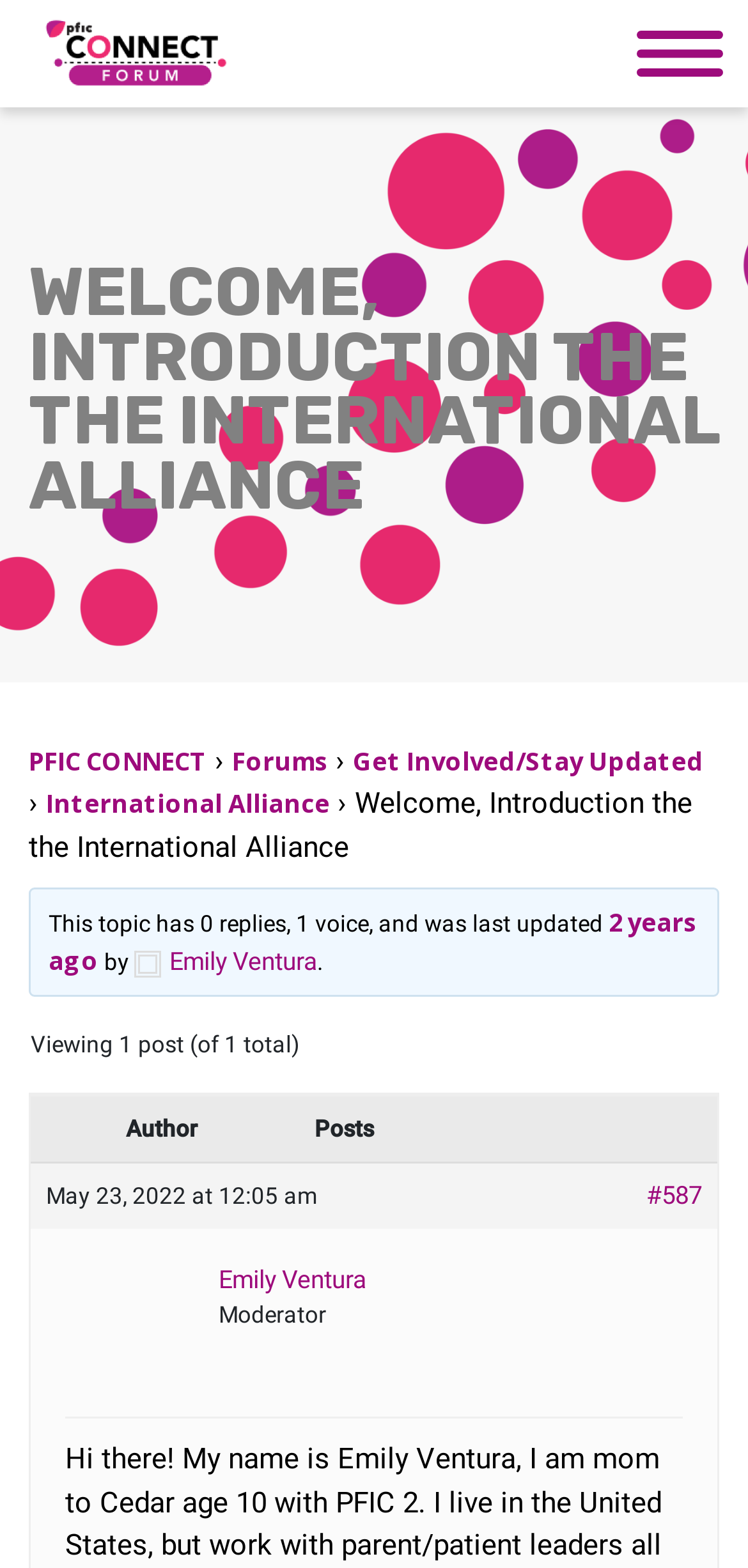Please specify the bounding box coordinates of the element that should be clicked to execute the given instruction: 'Click the link to view post #587'. Ensure the coordinates are four float numbers between 0 and 1, expressed as [left, top, right, bottom].

[0.864, 0.752, 0.938, 0.774]